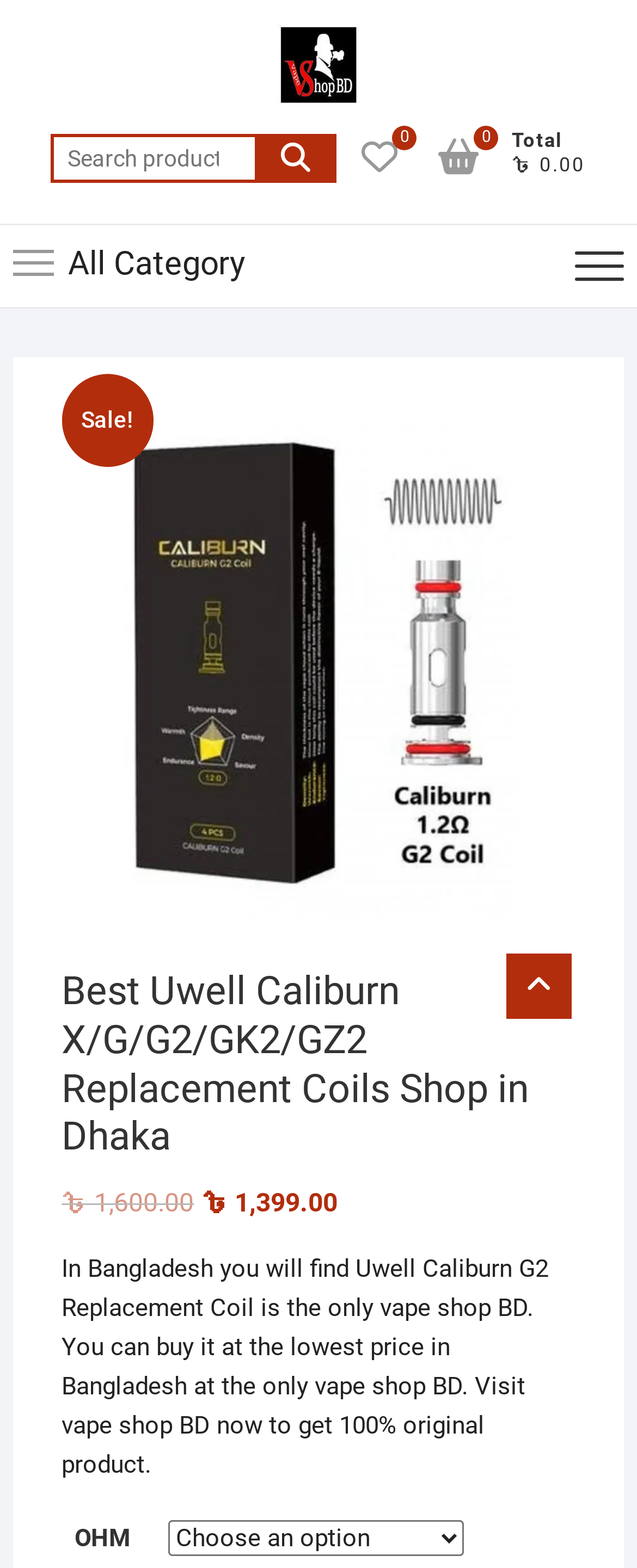Please extract the title of the webpage.

Best Uwell Caliburn X/G/G2/GK2/GZ2 Replacement Coils Shop in Dhaka